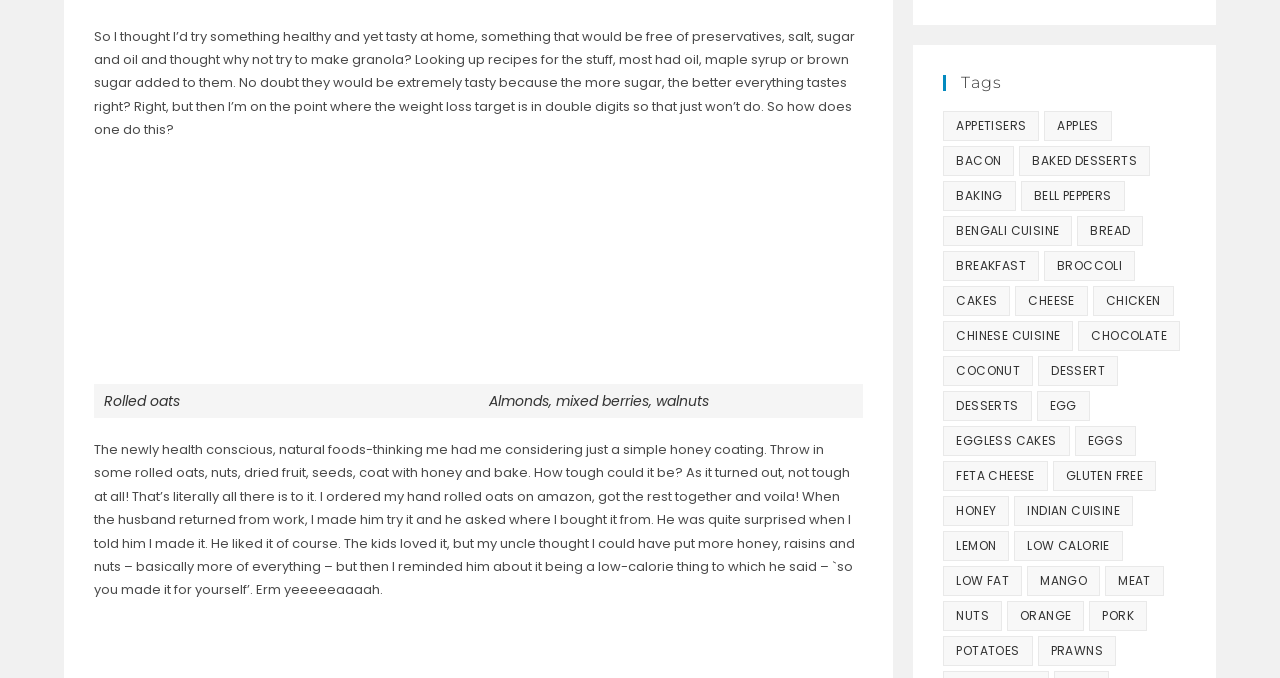From the webpage screenshot, predict the bounding box of the UI element that matches this description: "honey".

[0.737, 0.732, 0.789, 0.776]